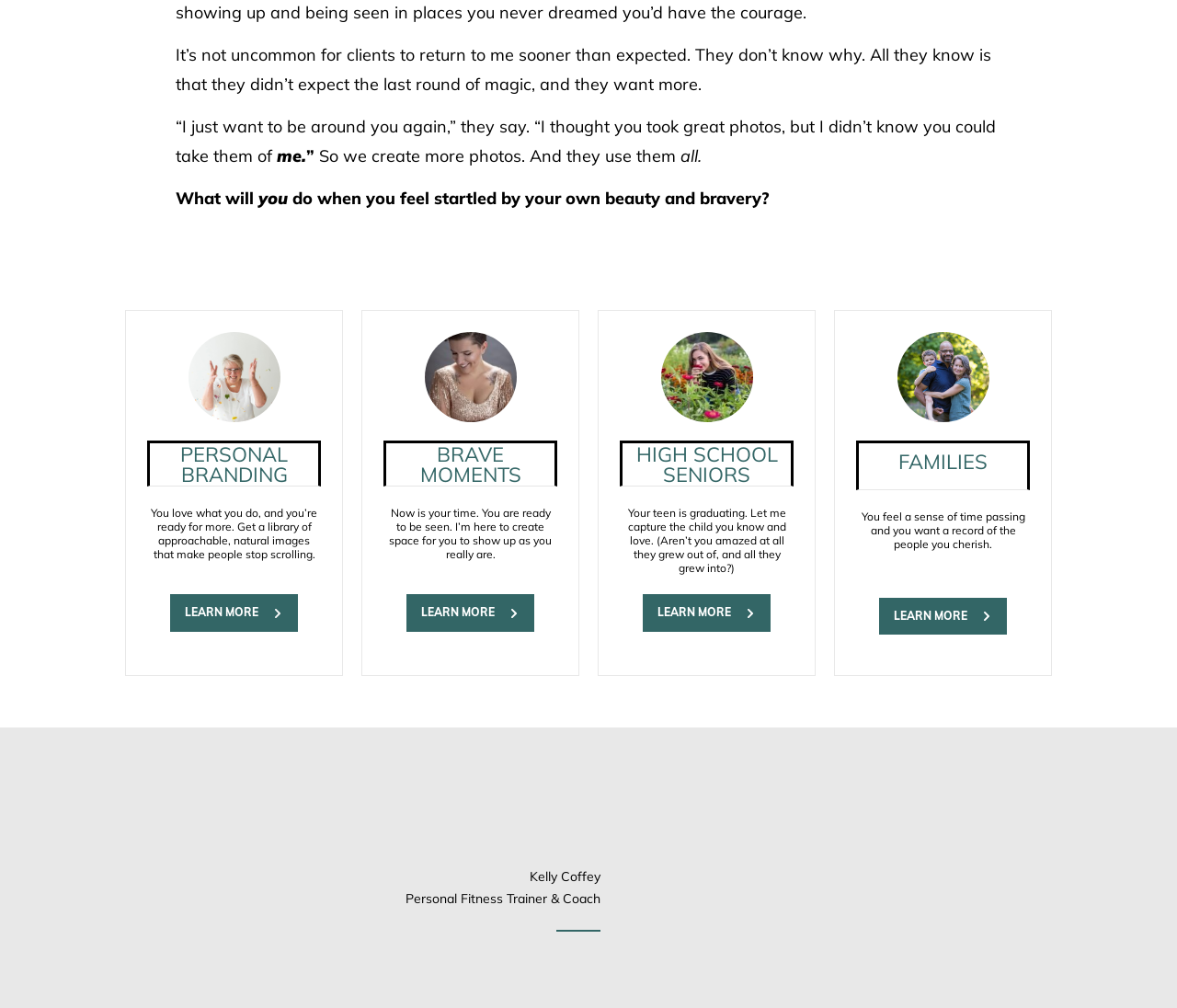What type of services does Kelly Coffey offer?
From the details in the image, provide a complete and detailed answer to the question.

Based on the text 'Kelly Coffey' and 'Personal Fitness Trainer & Coach' at the bottom of the webpage, it can be inferred that Kelly Coffey offers personal fitness training and coaching services.